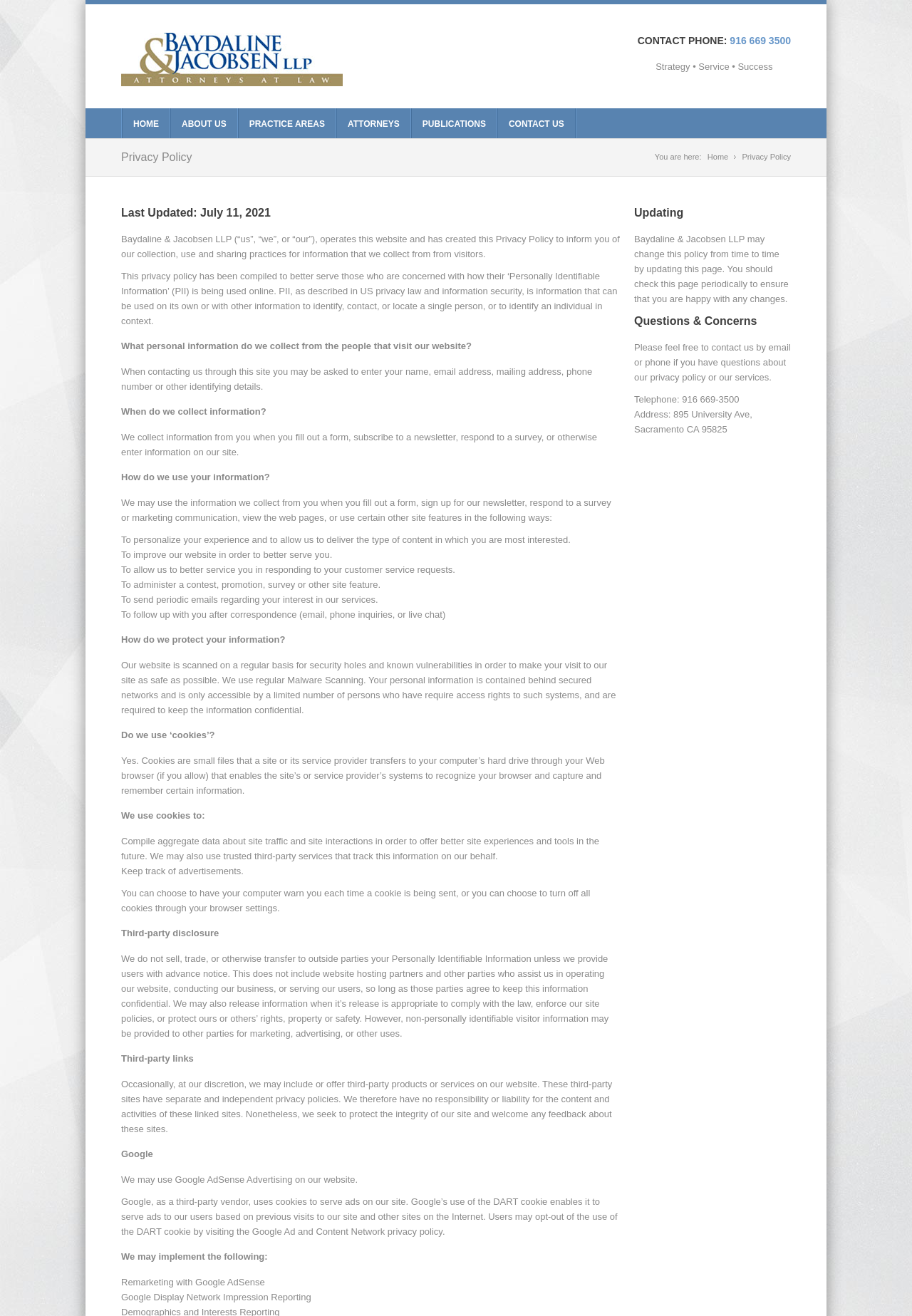Please provide a one-word or short phrase answer to the question:
What is the purpose of the website?

To inform about privacy policy